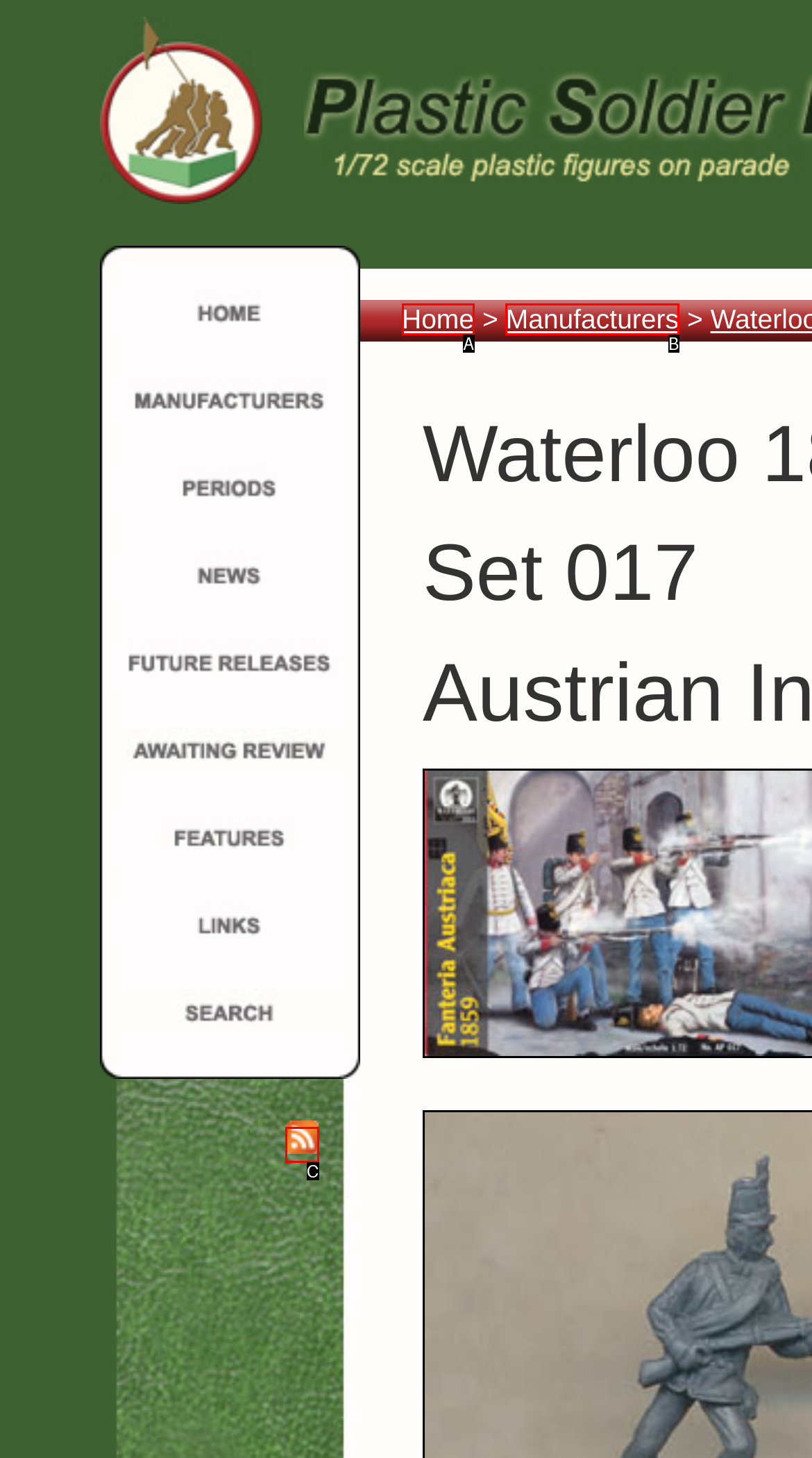From the given choices, identify the element that matches: Manufacturers
Answer with the letter of the selected option.

B